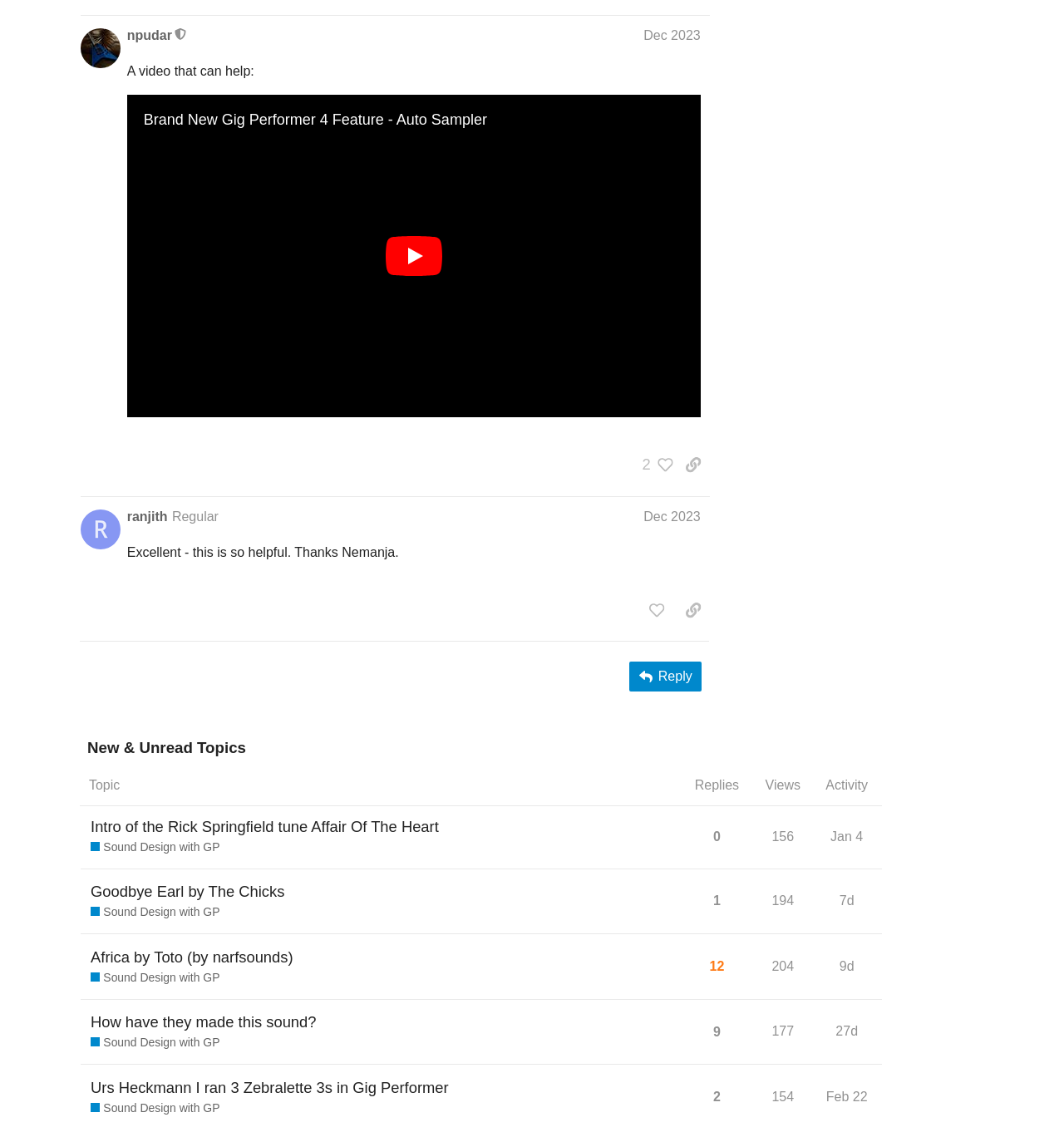Using the description: "ranjith", determine the UI element's bounding box coordinates. Ensure the coordinates are in the format of four float numbers between 0 and 1, i.e., [left, top, right, bottom].

[0.119, 0.448, 0.158, 0.465]